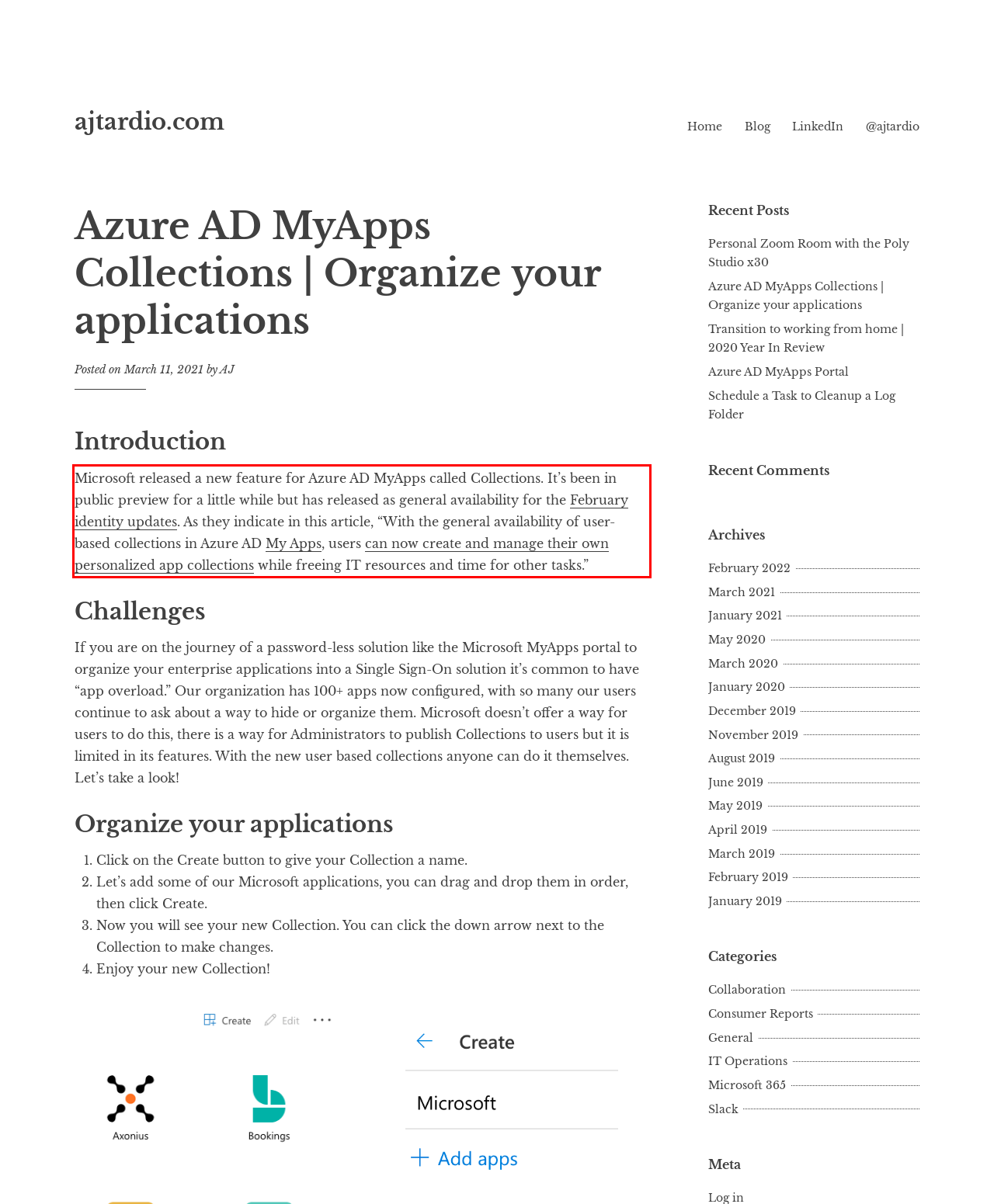The screenshot you have been given contains a UI element surrounded by a red rectangle. Use OCR to read and extract the text inside this red rectangle.

Microsoft released a new feature for Azure AD MyApps called Collections. It’s been in public preview for a little while but has released as general availability for the February identity updates. As they indicate in this article, “With the general availability of user-based collections in Azure AD My Apps, users can now create and manage their own personalized app collections while freeing IT resources and time for other tasks.”